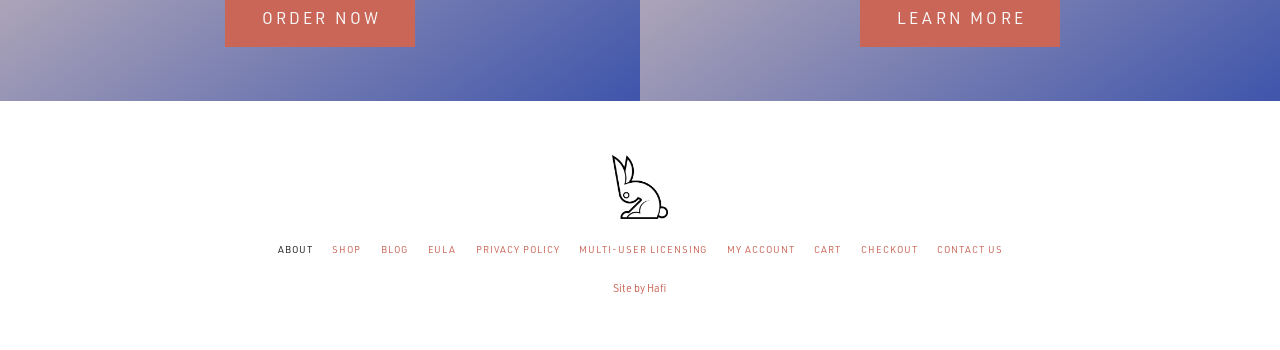Please identify the coordinates of the bounding box for the clickable region that will accomplish this instruction: "Learn more about the services".

None